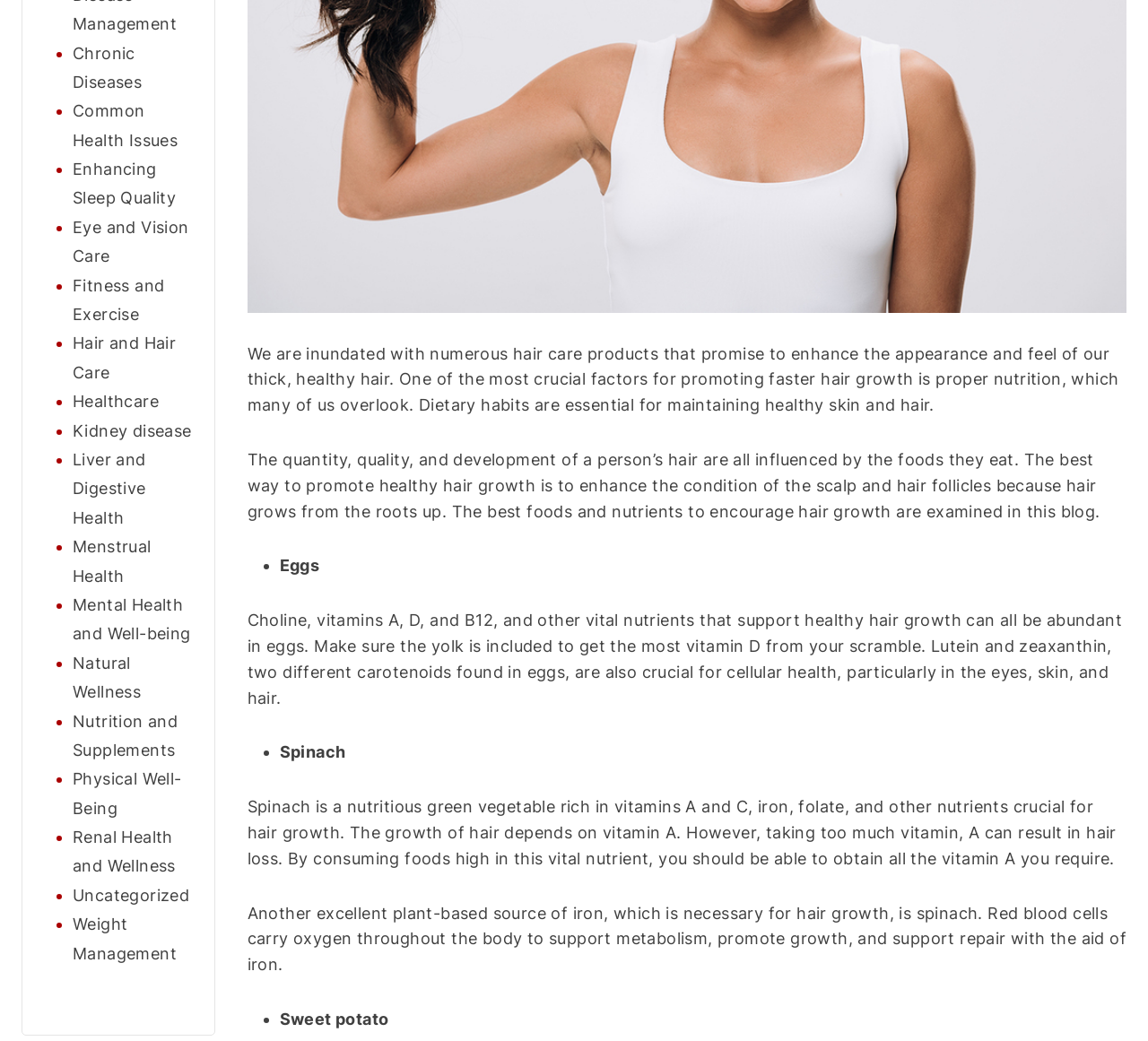From the webpage screenshot, predict the bounding box of the UI element that matches this description: "Uncategorized".

[0.063, 0.851, 0.165, 0.869]